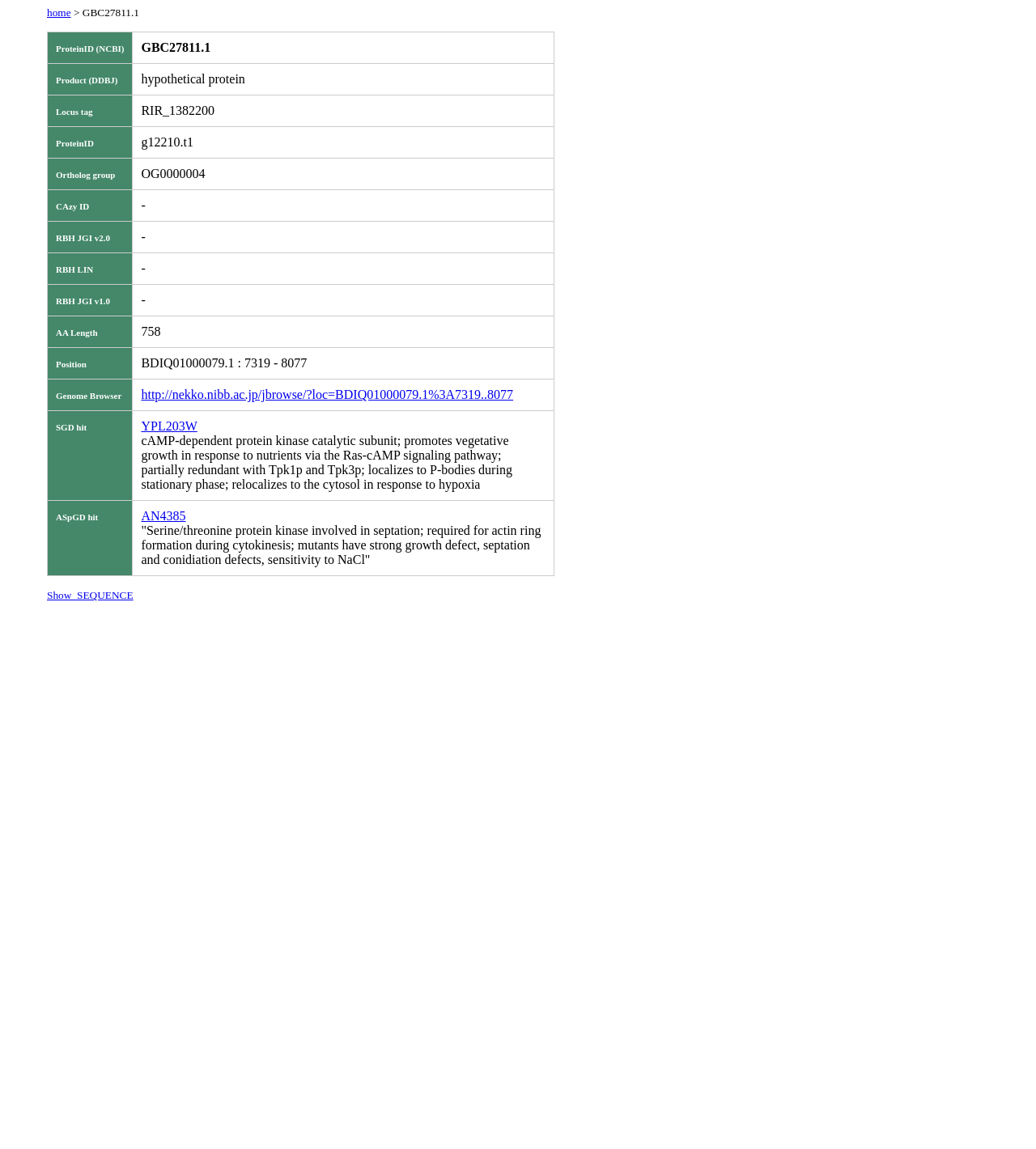Describe all the key features of the webpage in detail.

This webpage appears to be a protein information page, displaying various details about a specific protein. At the top left, there is a "home" link. Next to it, there is a static text "GBC27811.1". 

Below these elements, there are several sections of static text, each with a label and a corresponding value. The labels include "ProteinID (NCBI)", "Product (DDBJ)", "Locus tag", "ProteinID", "Ortholog group", "CAzy ID", "RBH JGI v2.0", "RBH LIN", "RBH JGI v1.0", "AA Length", "Position", and "Genome Browser". The values corresponding to these labels are displayed to the right of each label.

To the right of the "Genome Browser" label, there is a link to a genome browser webpage. Below this, there are sections for "SGD hit" and "ASpGD hit", each with a link to a specific protein. These sections also contain a brief description of the protein.

At the bottom left, there is a link "Show_SEQUENCE".